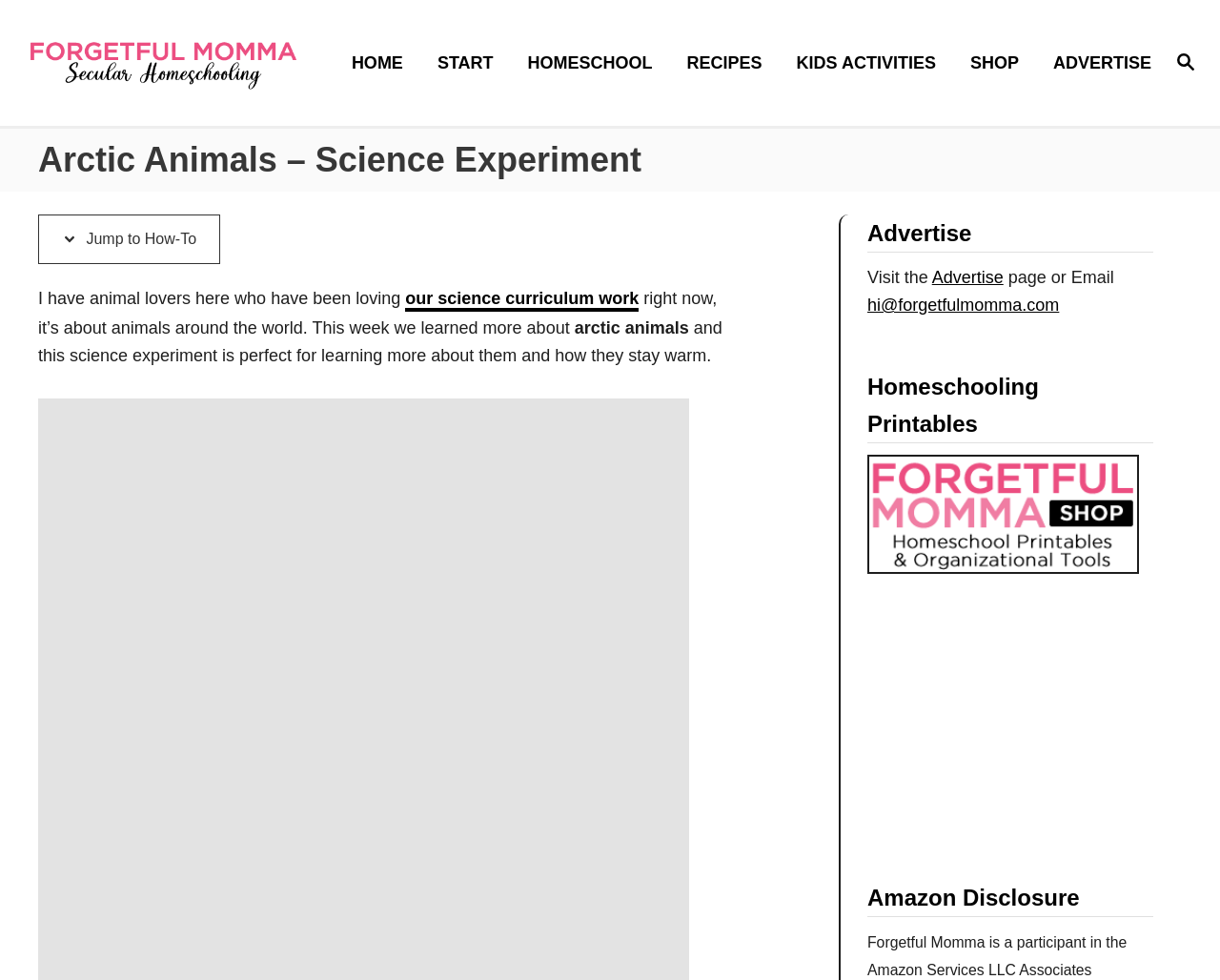Determine the bounding box coordinates for the area you should click to complete the following instruction: "Visit the homepage".

[0.279, 0.039, 0.349, 0.089]